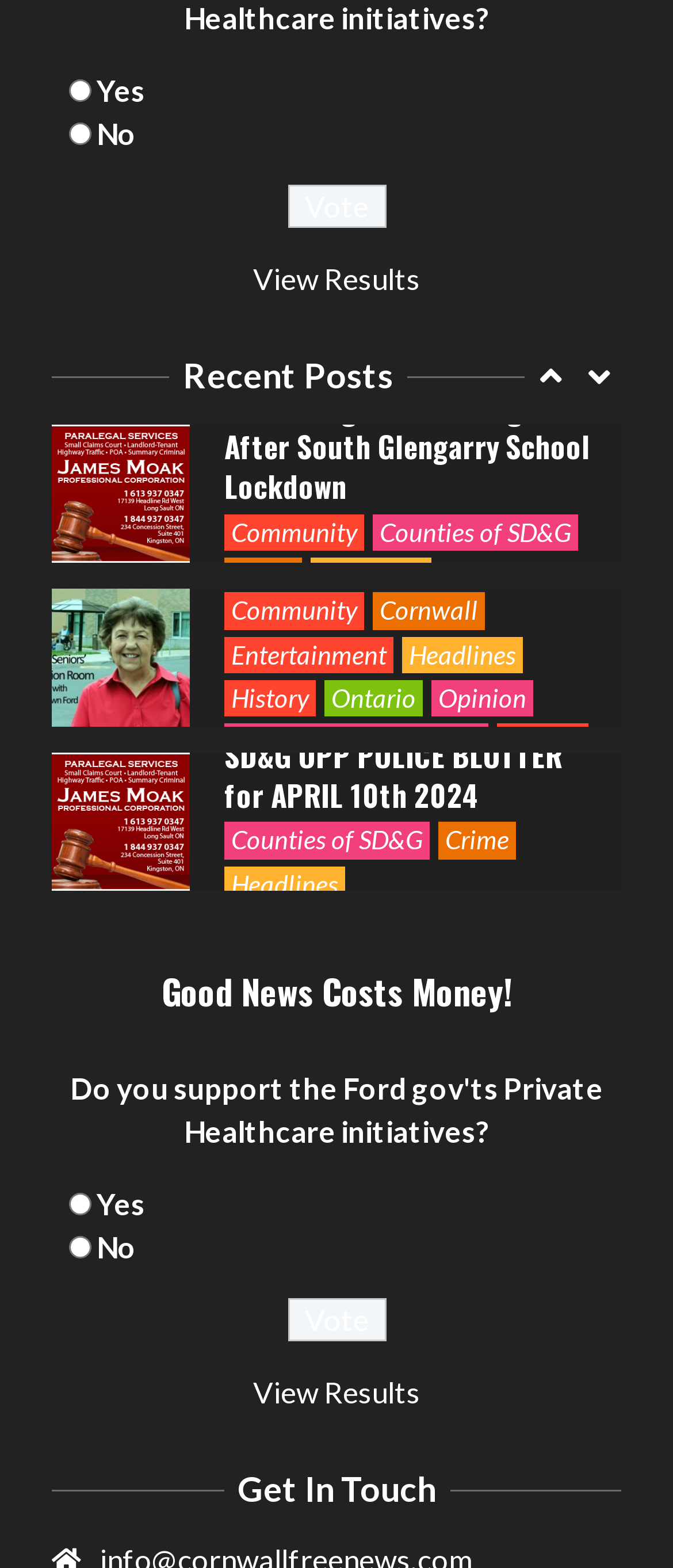Identify the bounding box coordinates for the element that needs to be clicked to fulfill this instruction: "View Results". Provide the coordinates in the format of four float numbers between 0 and 1: [left, top, right, bottom].

[0.376, 0.167, 0.624, 0.19]